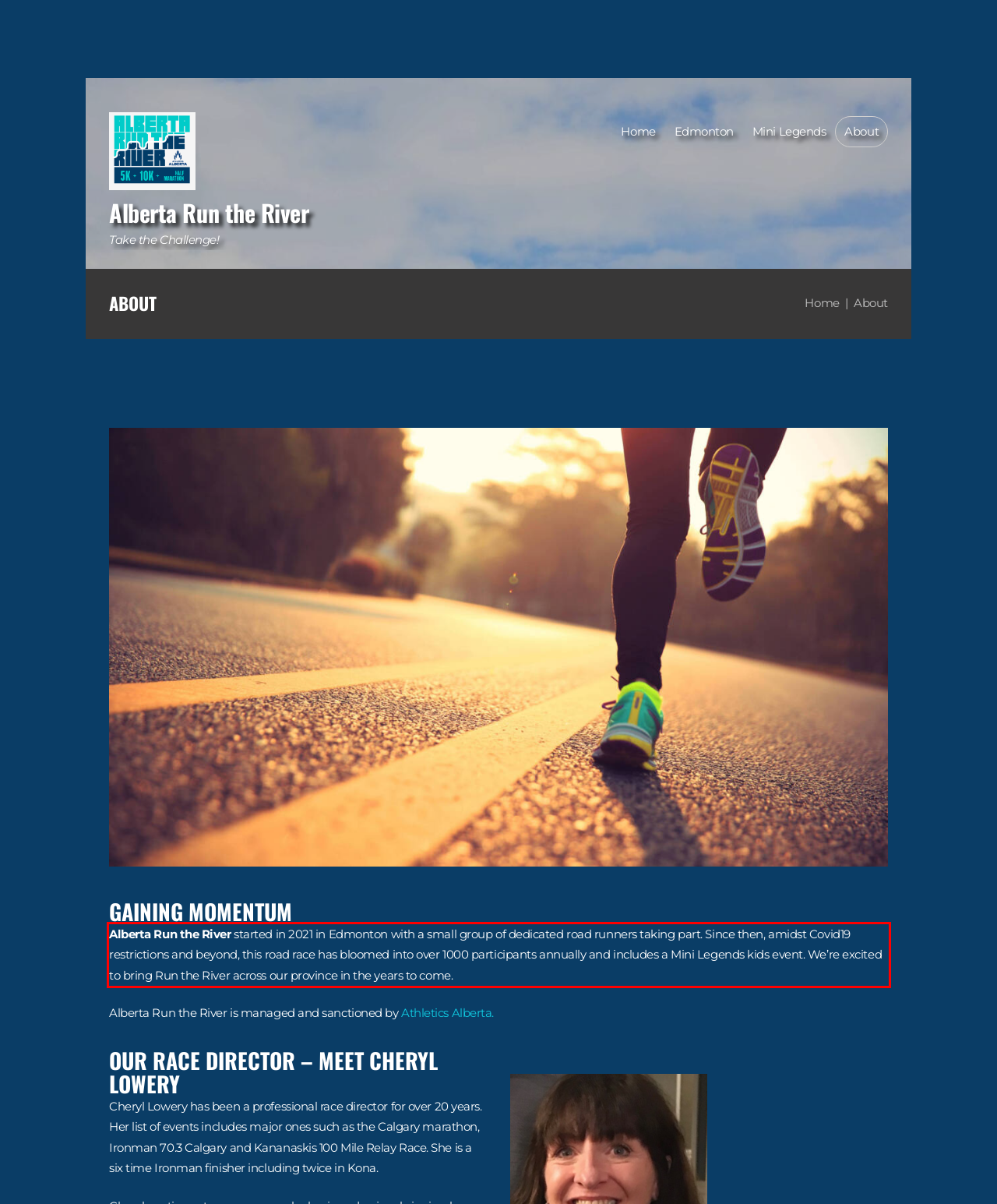You have a screenshot of a webpage with a red bounding box. Identify and extract the text content located inside the red bounding box.

Alberta Run the River started in 2021 in Edmonton with a small group of dedicated road runners taking part. Since then, amidst Covid19 restrictions and beyond, this road race has bloomed into over 1000 participants annually and includes a Mini Legends kids event. We’re excited to bring Run the River across our province in the years to come.